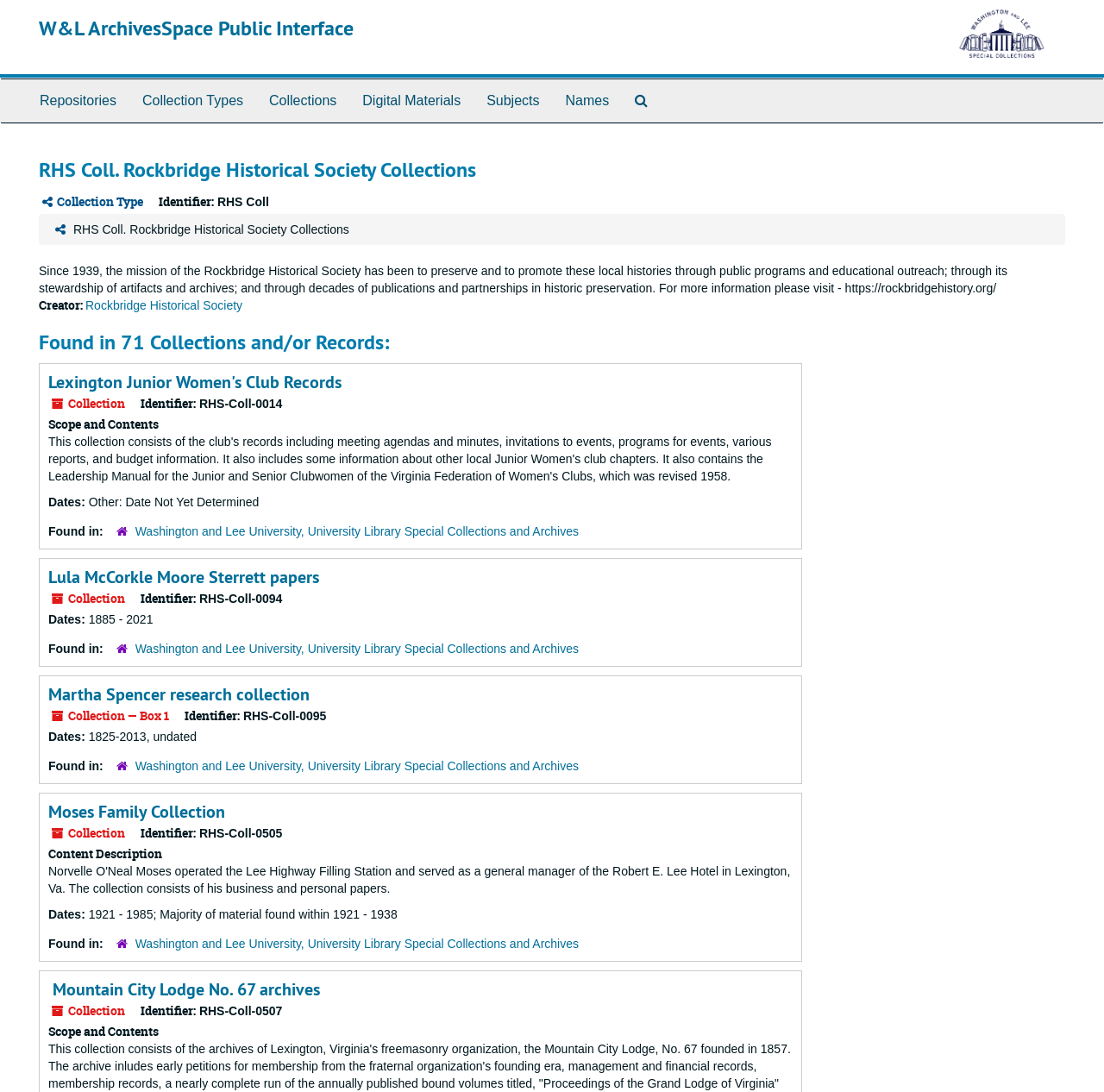Please provide a comprehensive answer to the question below using the information from the image: What is the name of the university library?

I found the answer by looking at the text 'Washington and Lee University, University Library Special Collections and Archives' which indicates that the university library is Washington and Lee University, University Library.